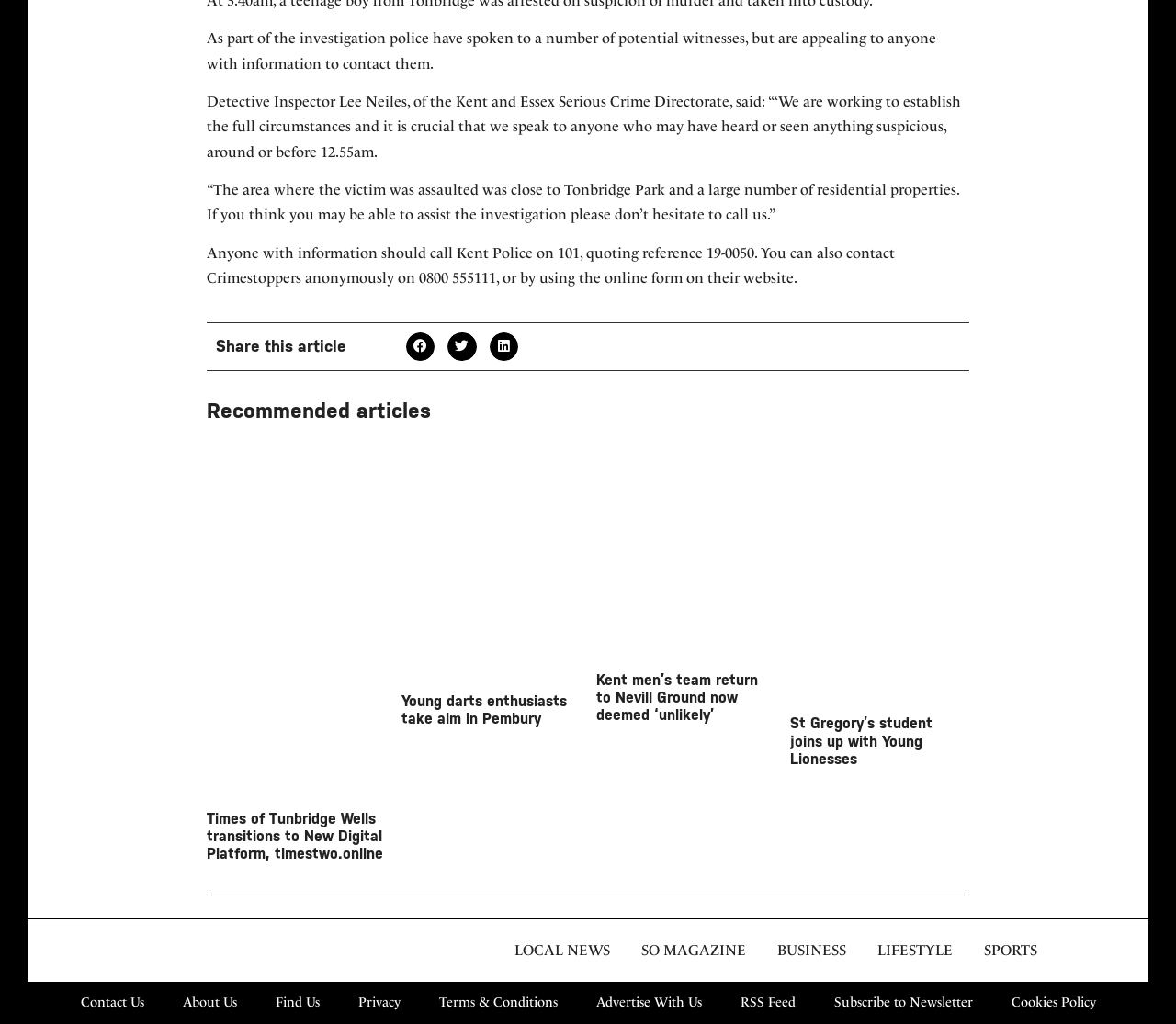Using the description "Lifestyle", locate and provide the bounding box of the UI element.

[0.737, 0.907, 0.82, 0.95]